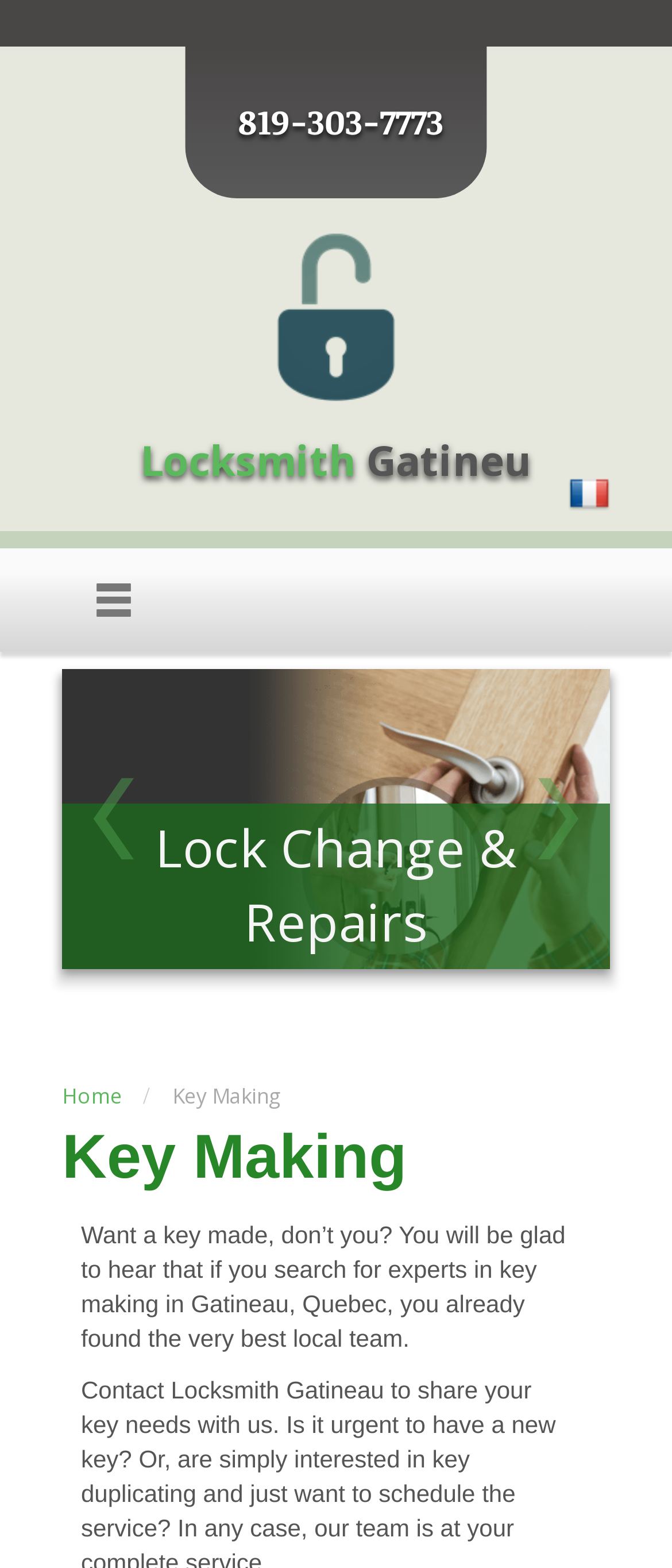Is the locksmith service available for emergency?
Using the image as a reference, give an elaborate response to the question.

I found the emergency service option by looking at the static text element 'Emergency Locksmith Services' which is located at the middle of the page, indicating that the locksmith service is available for emergency.